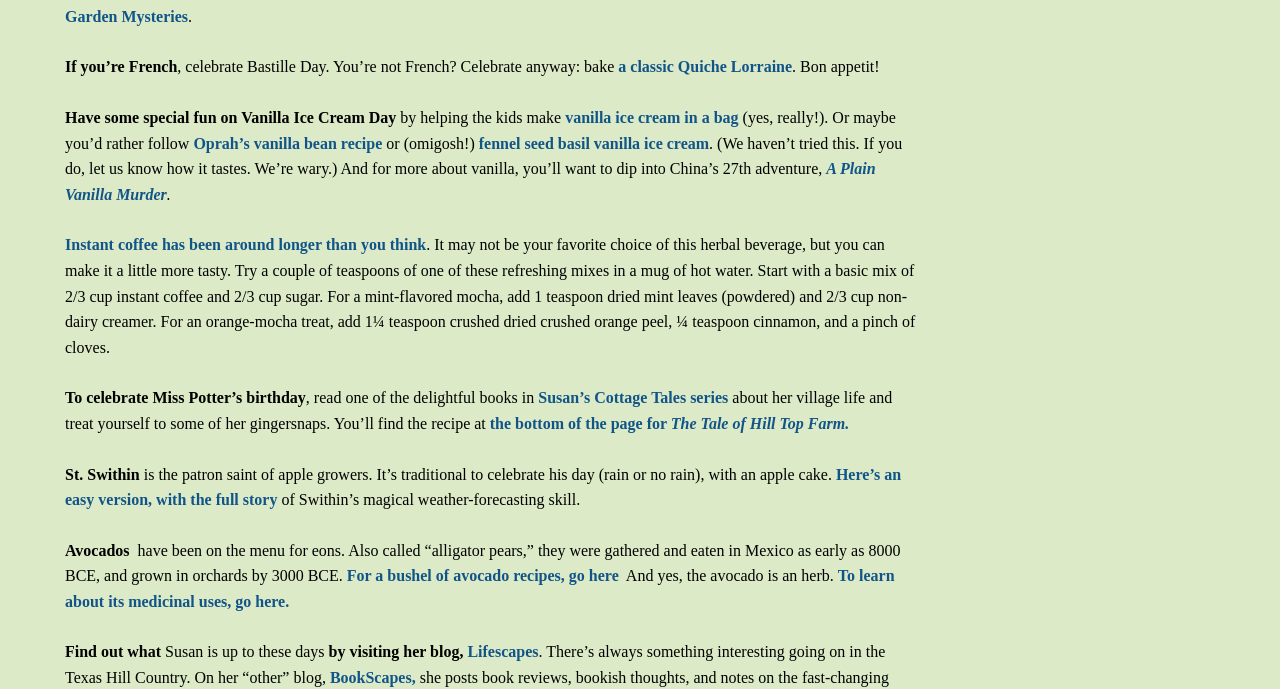Find the bounding box of the UI element described as: "Lifescapes". The bounding box coordinates should be given as four float values between 0 and 1, i.e., [left, top, right, bottom].

[0.365, 0.934, 0.421, 0.959]